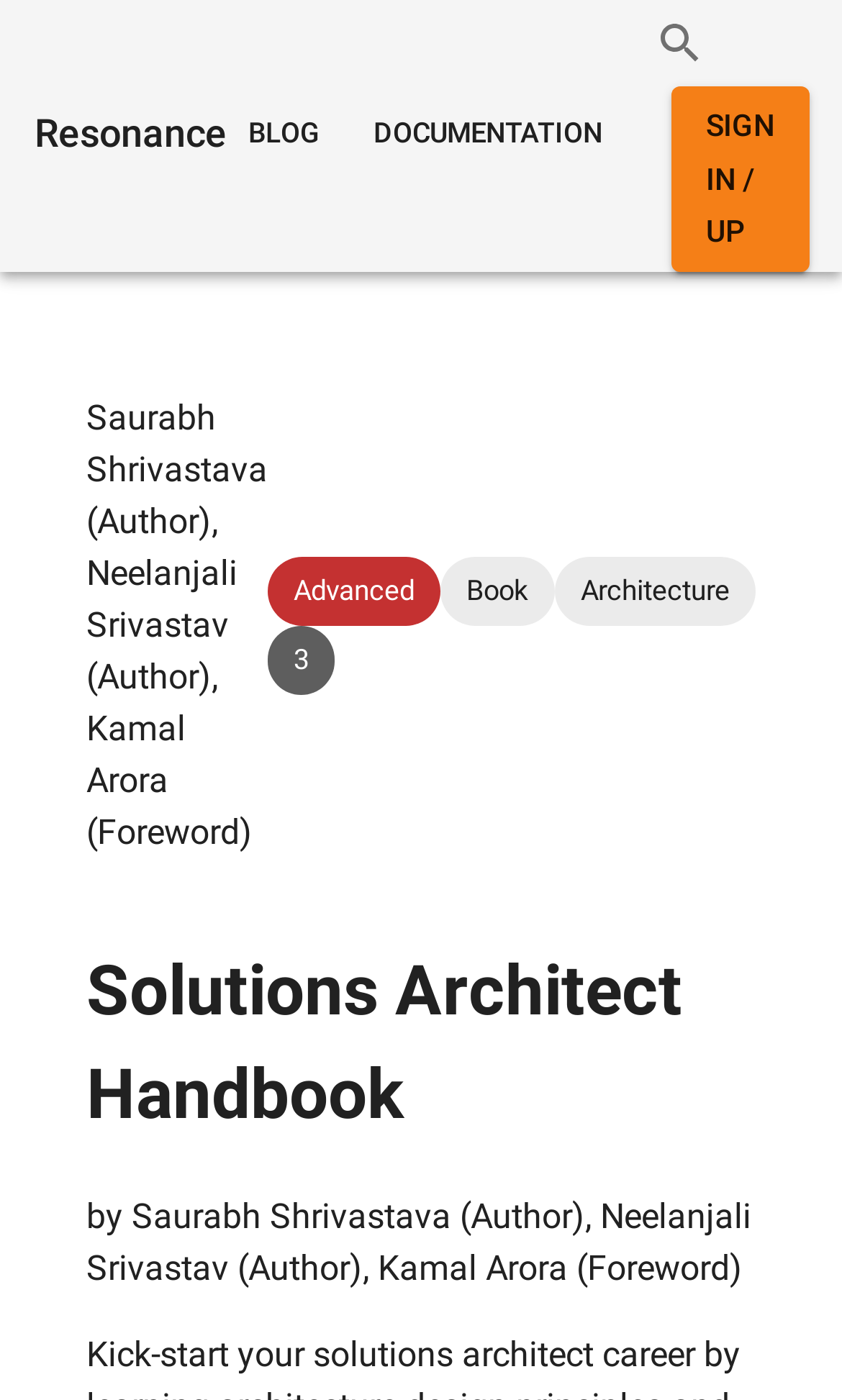Bounding box coordinates are specified in the format (top-left x, top-left y, bottom-right x, bottom-right y). All values are floating point numbers bounded between 0 and 1. Please provide the bounding box coordinate of the region this sentence describes: Solutions Architect Handbook

[0.103, 0.678, 0.81, 0.811]